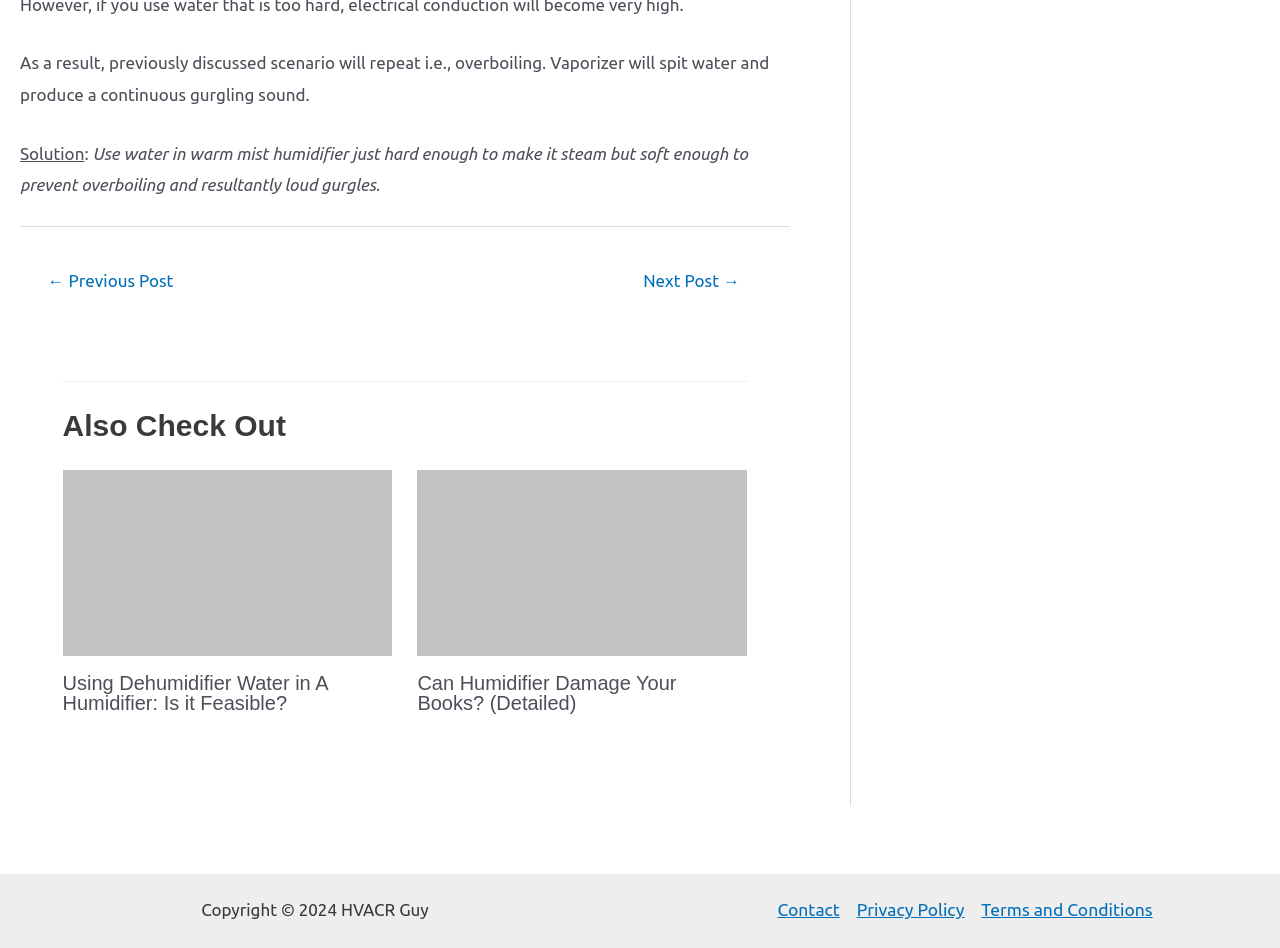Use a single word or phrase to answer the question: How many links are there in the 'Also Check Out' section?

4